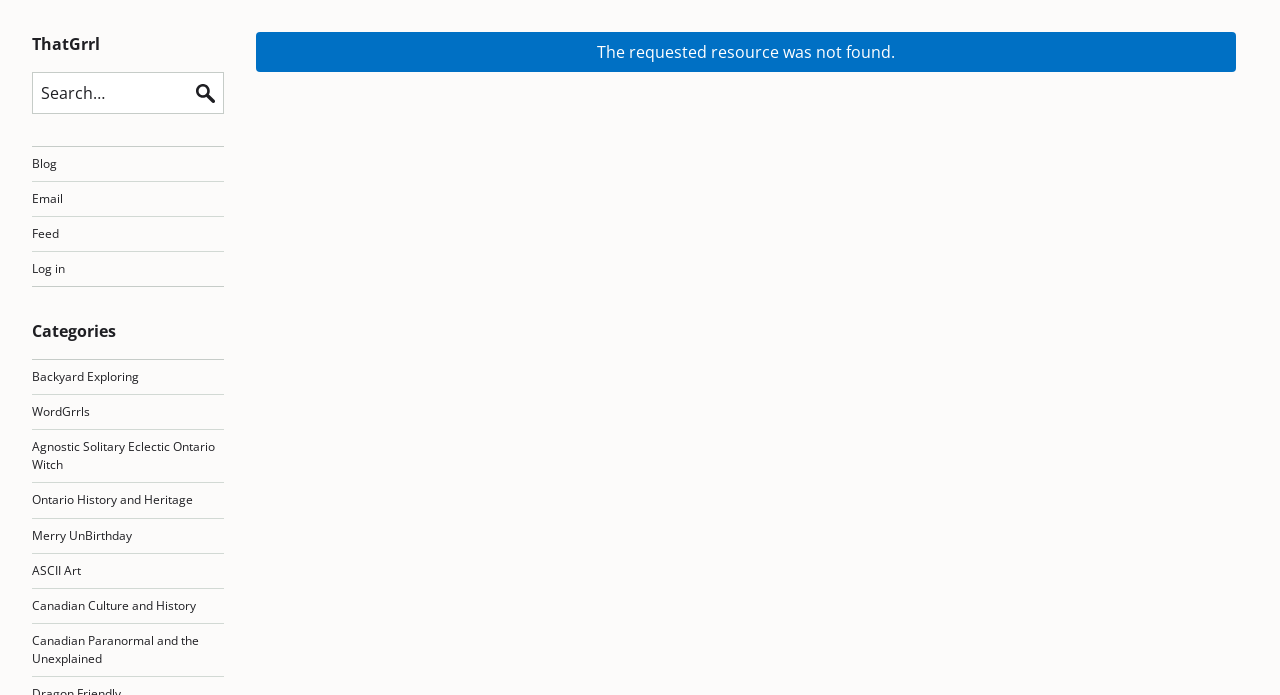Generate an in-depth caption that captures all aspects of the webpage.

This webpage is titled "ThatGrrl" and has a prominent heading with the same name at the top left corner. Below the heading, there is a search bar with a text box and a "Search" button, allowing users to search the blog. 

To the right of the search bar, there is a list of links labeled "Links", which includes options such as "Blog", "Email", "Feed", and "Log in". 

Further down, there is a heading titled "Categories" on the left side, followed by a list of links to various categories, including "Backyard Exploring", "WordGrrls", and "Canadian Culture and History", among others. 

On the right side of the page, there is a main content area that takes up most of the page's width. Within this area, there is a status message that indicates "The requested resource was not found." This message is prominently displayed, suggesting that the user has encountered an error or that the requested resource is unavailable.